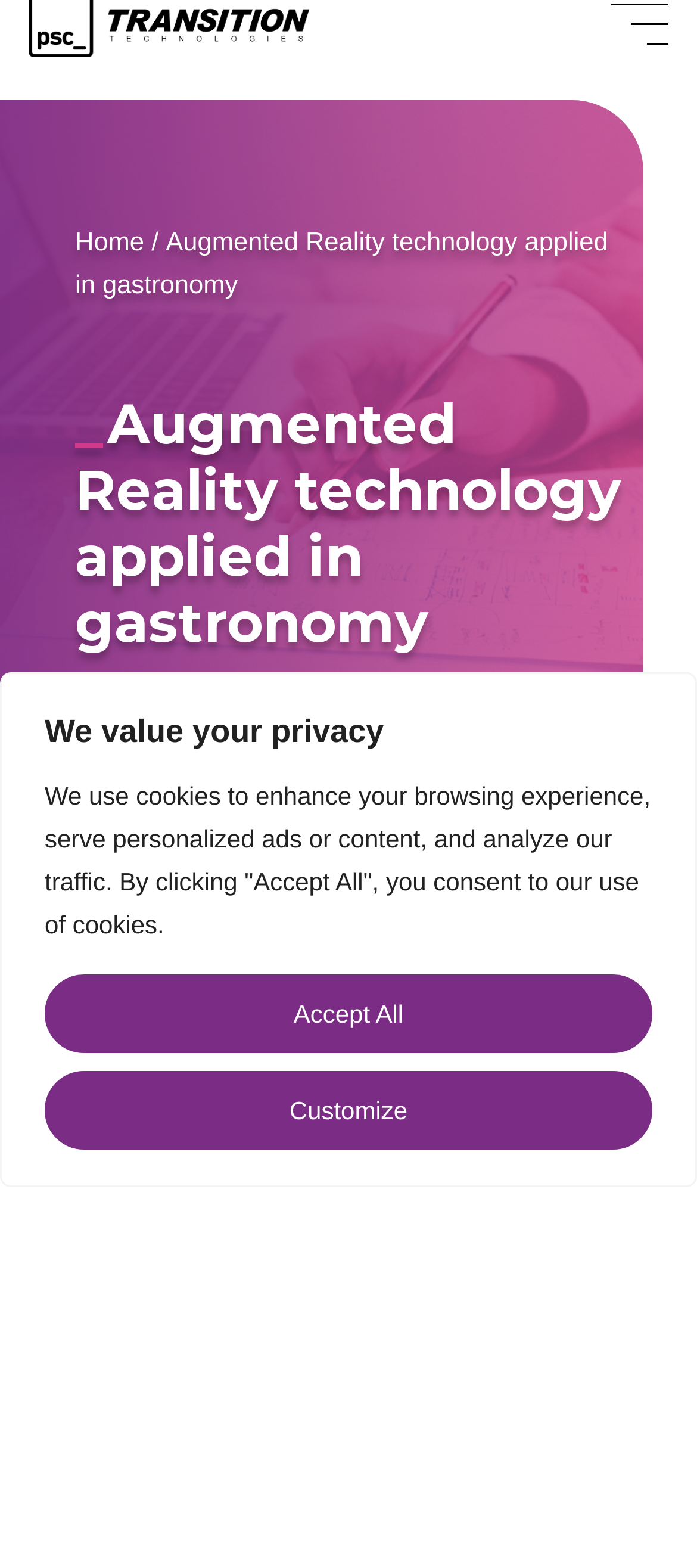What technologies are used in the solution?
Look at the image and answer with only one word or phrase.

AR, Android, iOS